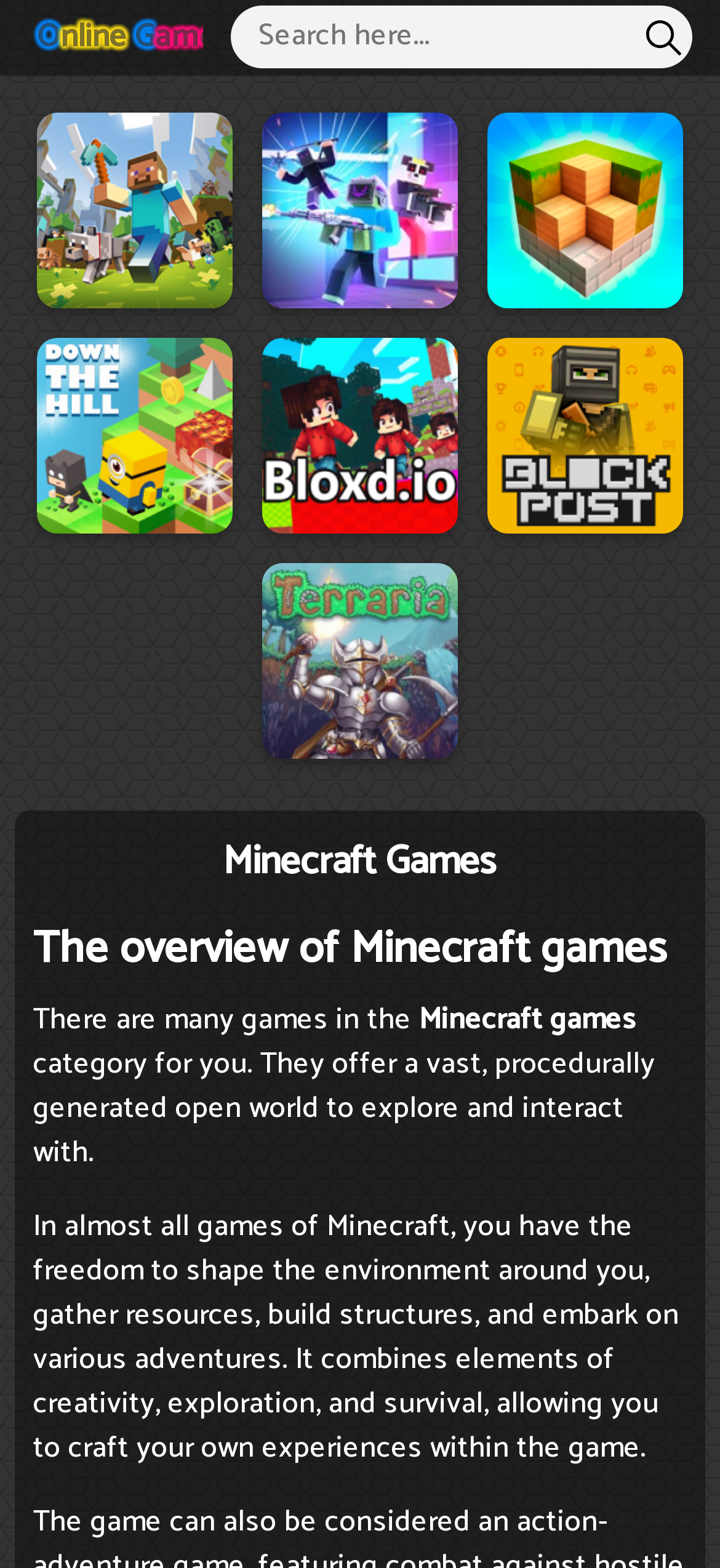Identify the bounding box coordinates of the part that should be clicked to carry out this instruction: "read recent post".

None